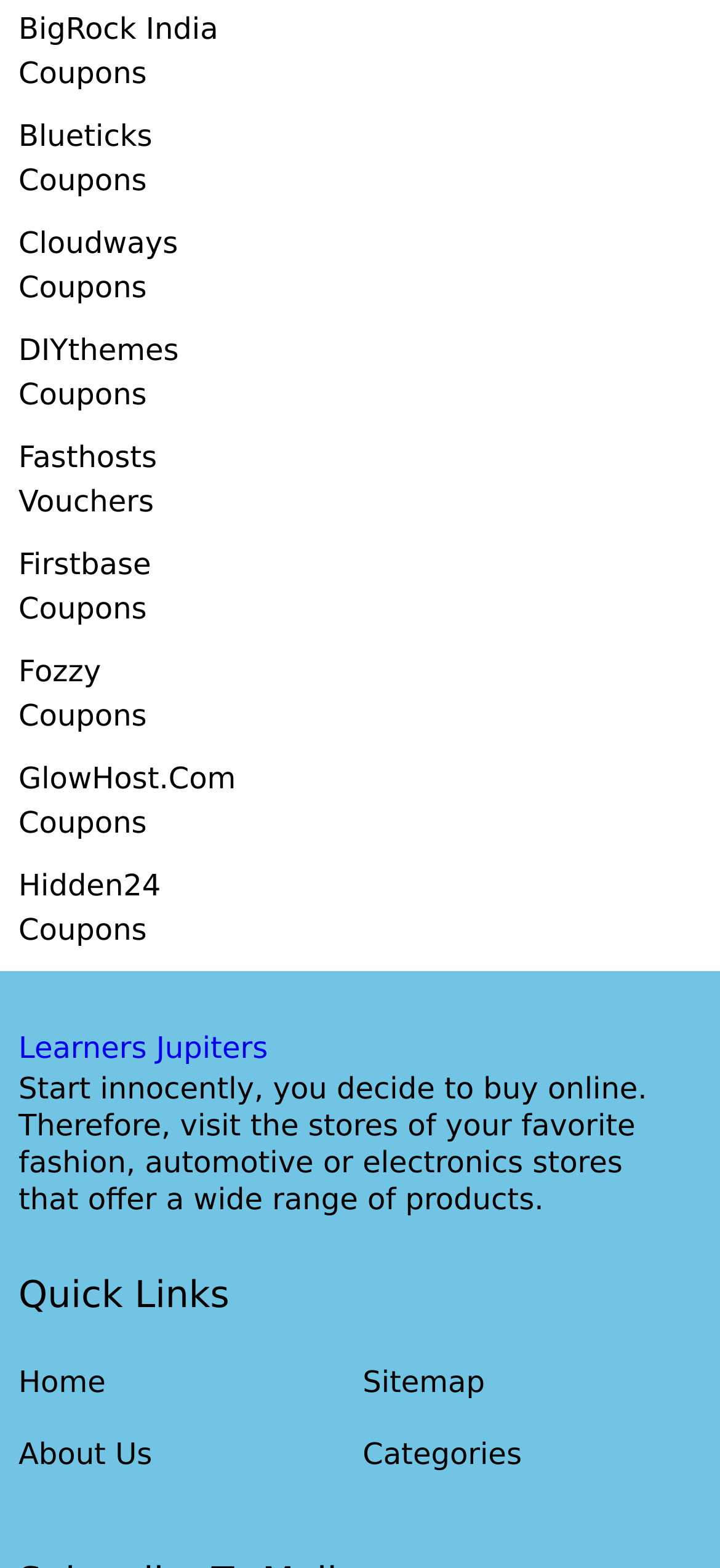Using the details from the image, please elaborate on the following question: How many links are there in the 'Quick Links' section?

I counted the number of link elements in the 'Quick Links' section and found 4 links: 'Home', 'About Us', 'Sitemap', and 'Categories'.